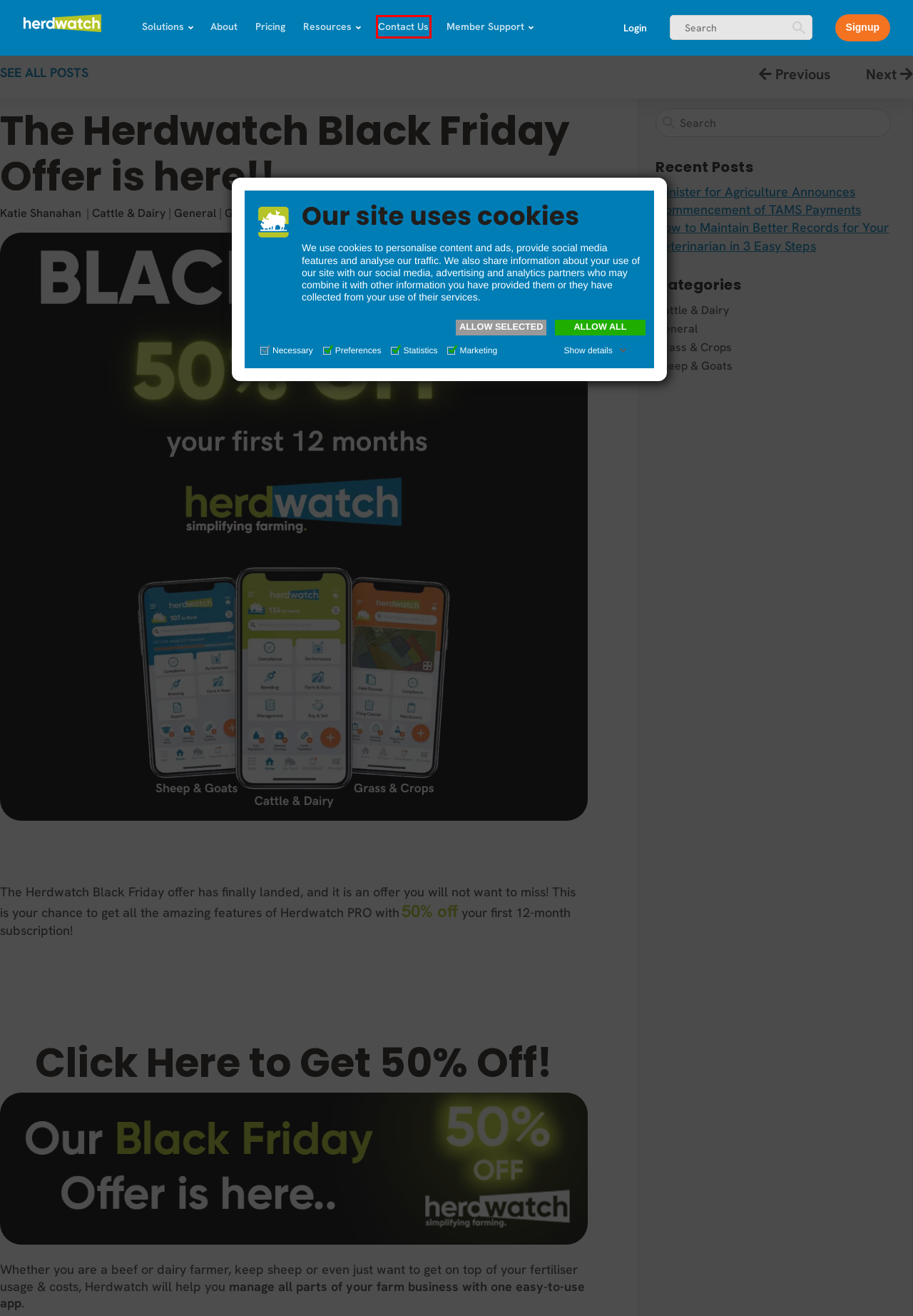Given a screenshot of a webpage with a red bounding box highlighting a UI element, determine which webpage description best matches the new webpage that appears after clicking the highlighted element. Here are the candidates:
A. Sheep & Goats Archives - Herdwatch.com
B. Grass & Crops Archives - Herdwatch.com
C. The Critical Role of Dry-Off Management and Herdwatch's Solution
D. Contact Us - Herdwatch.com
E. Blog - Herdwatch.com
F. About Us
G. Pricing - Herdwatch.com
H. Cattle & Dairy Archives - Herdwatch.com

D